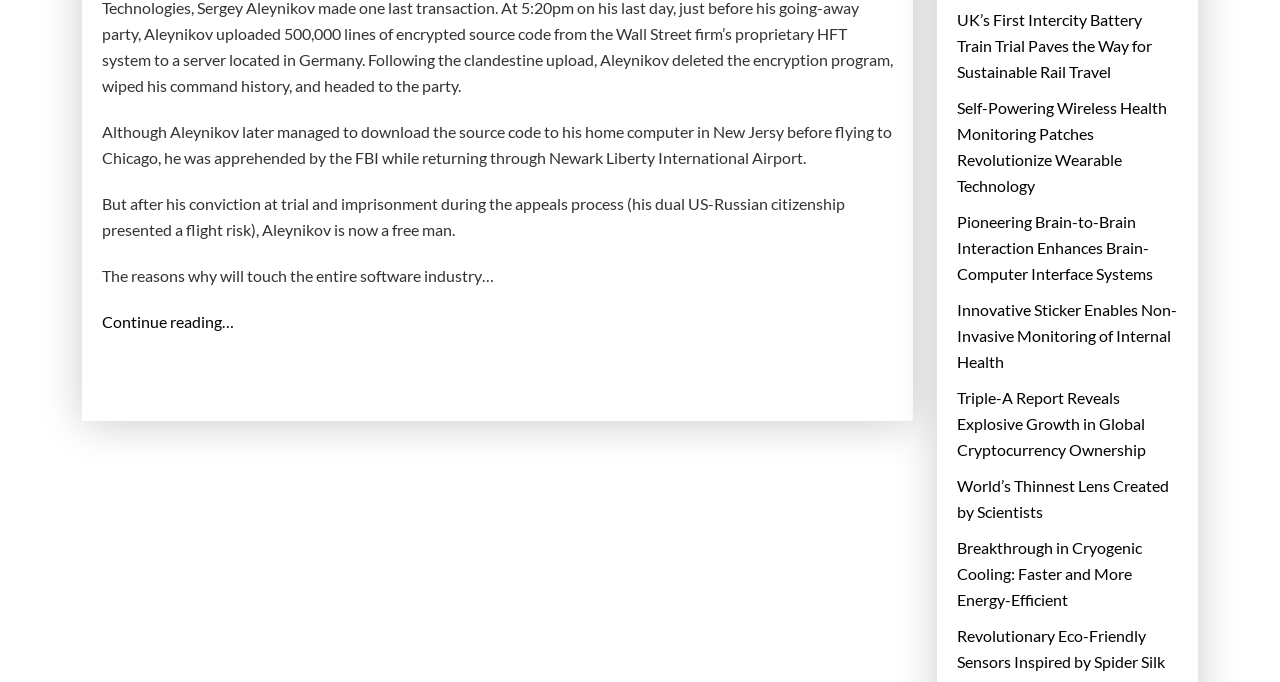What is the topic of the first article?
Please answer the question with as much detail and depth as you can.

The first article is about Aleynikov, who was involved in a code theft case with Goldman Sachs, and the article discusses the reversal of his conviction.